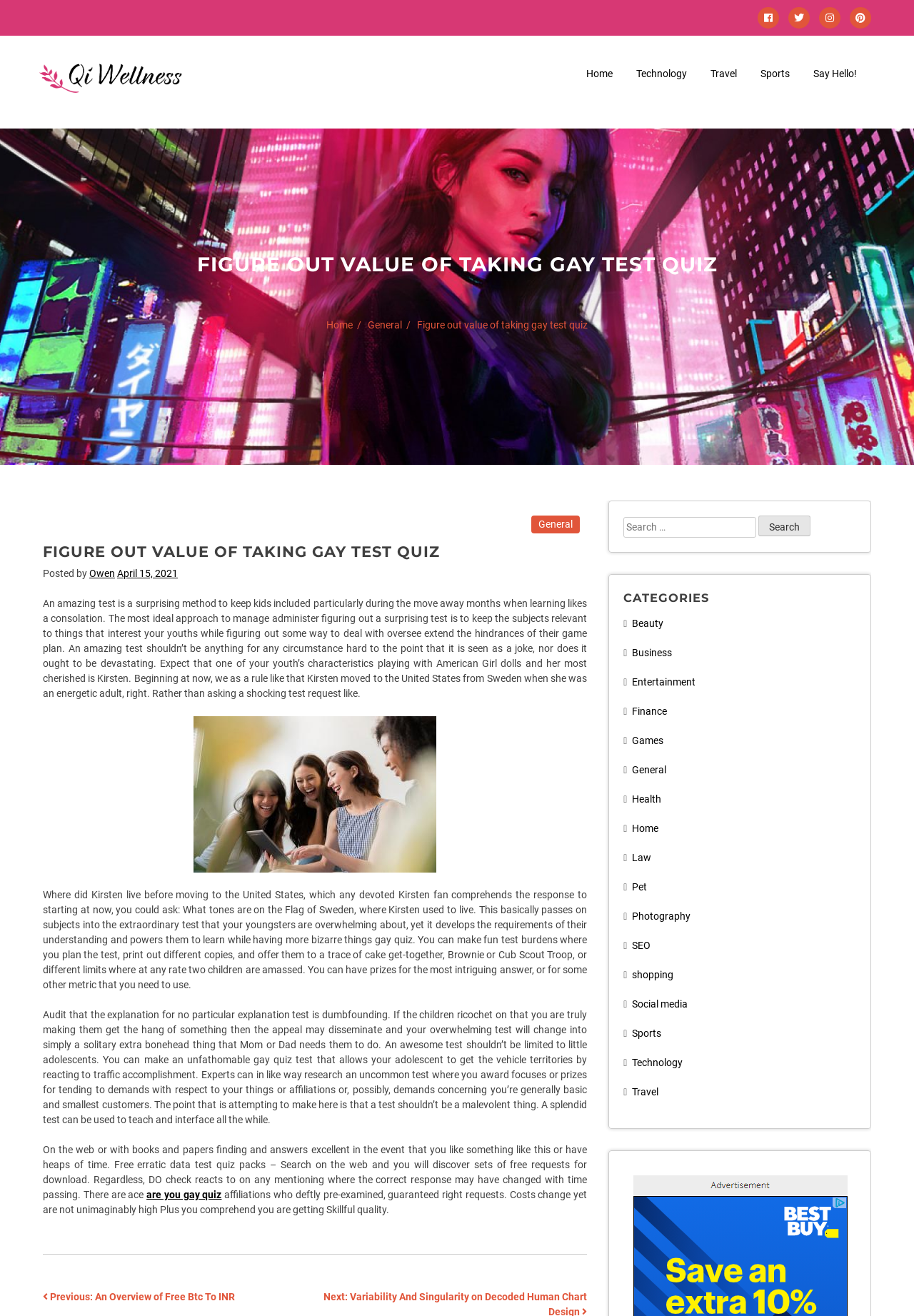What is the topic of the article?
Please provide a single word or phrase as your answer based on the image.

Gay test quiz